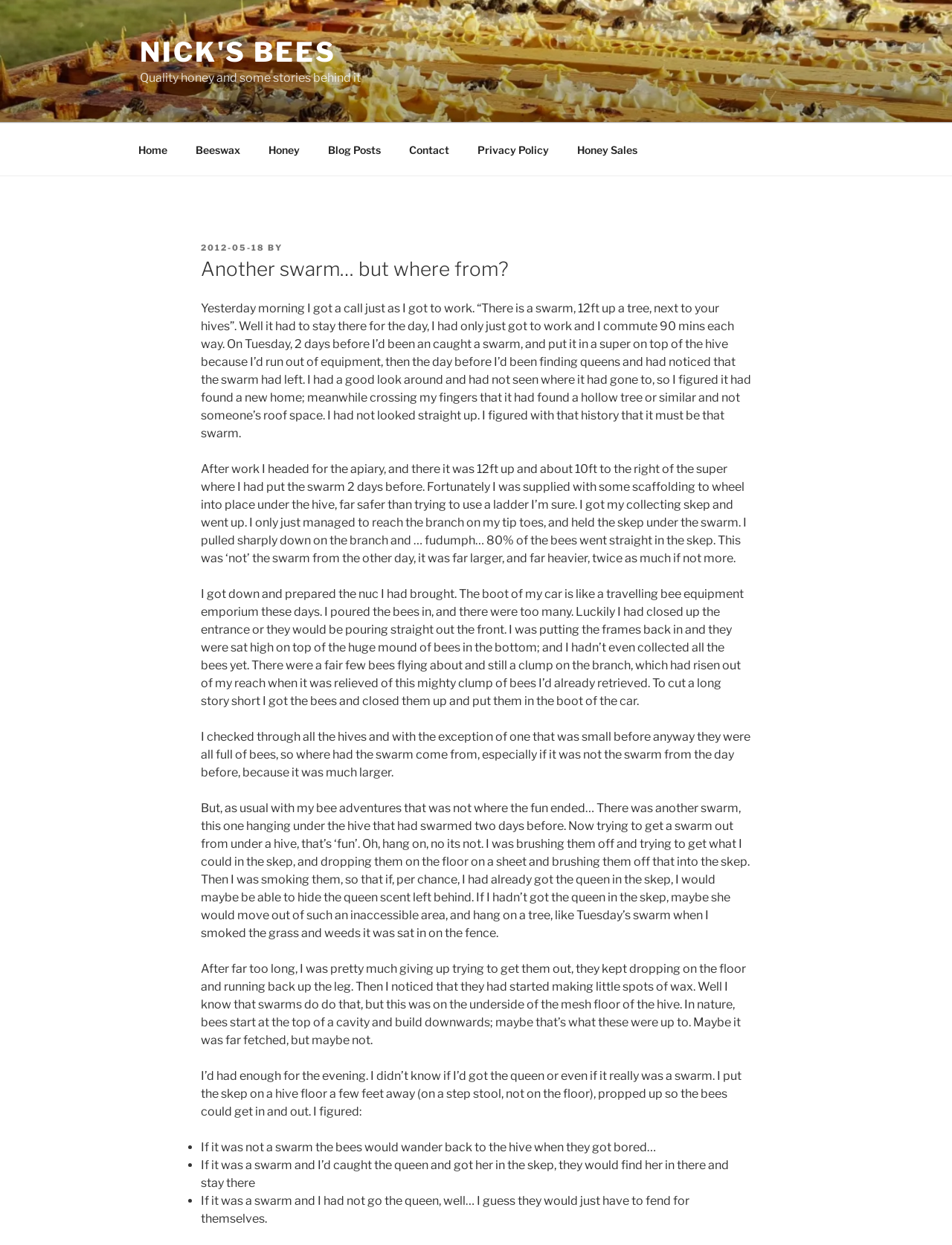Give the bounding box coordinates for the element described as: "Beeswax".

[0.191, 0.105, 0.266, 0.135]